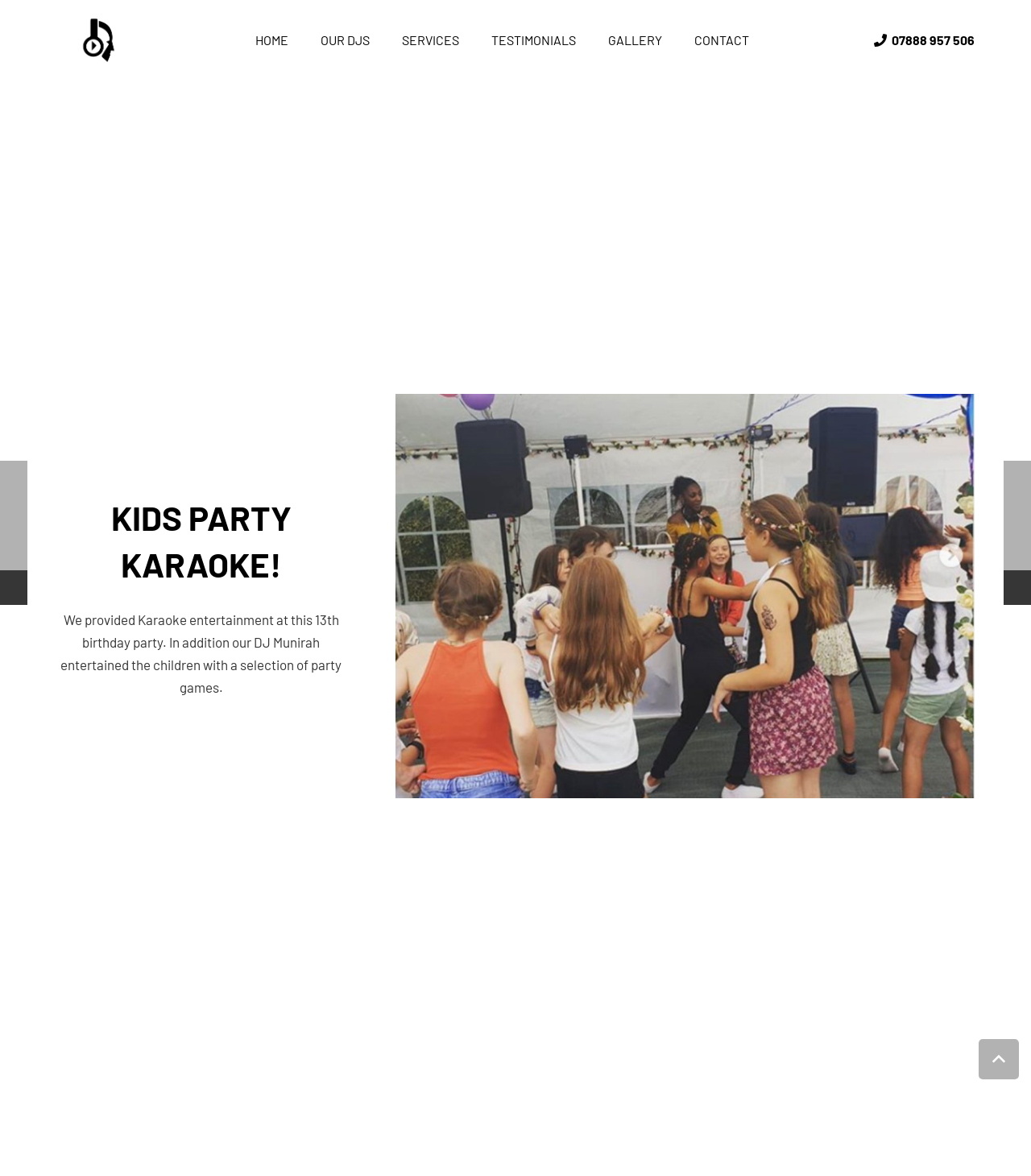Determine the bounding box coordinates for the UI element with the following description: "OUR DJS". The coordinates should be four float numbers between 0 and 1, represented as [left, top, right, bottom].

[0.295, 0.017, 0.374, 0.051]